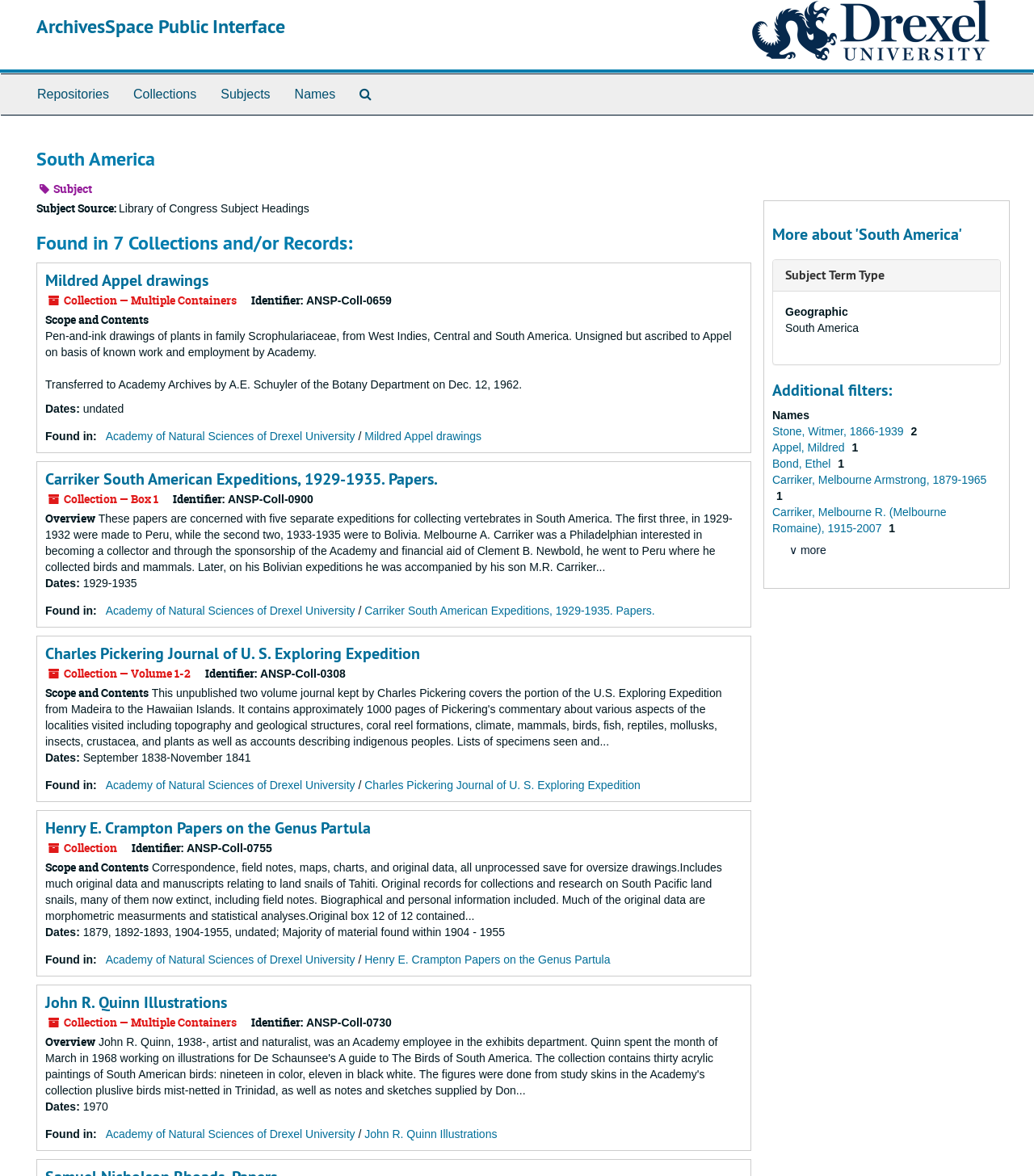What is the scope and contents of the Henry E. Crampton Papers on the Genus Partula?
Based on the screenshot, answer the question with a single word or phrase.

Correspondence, field notes, maps, charts, and original data